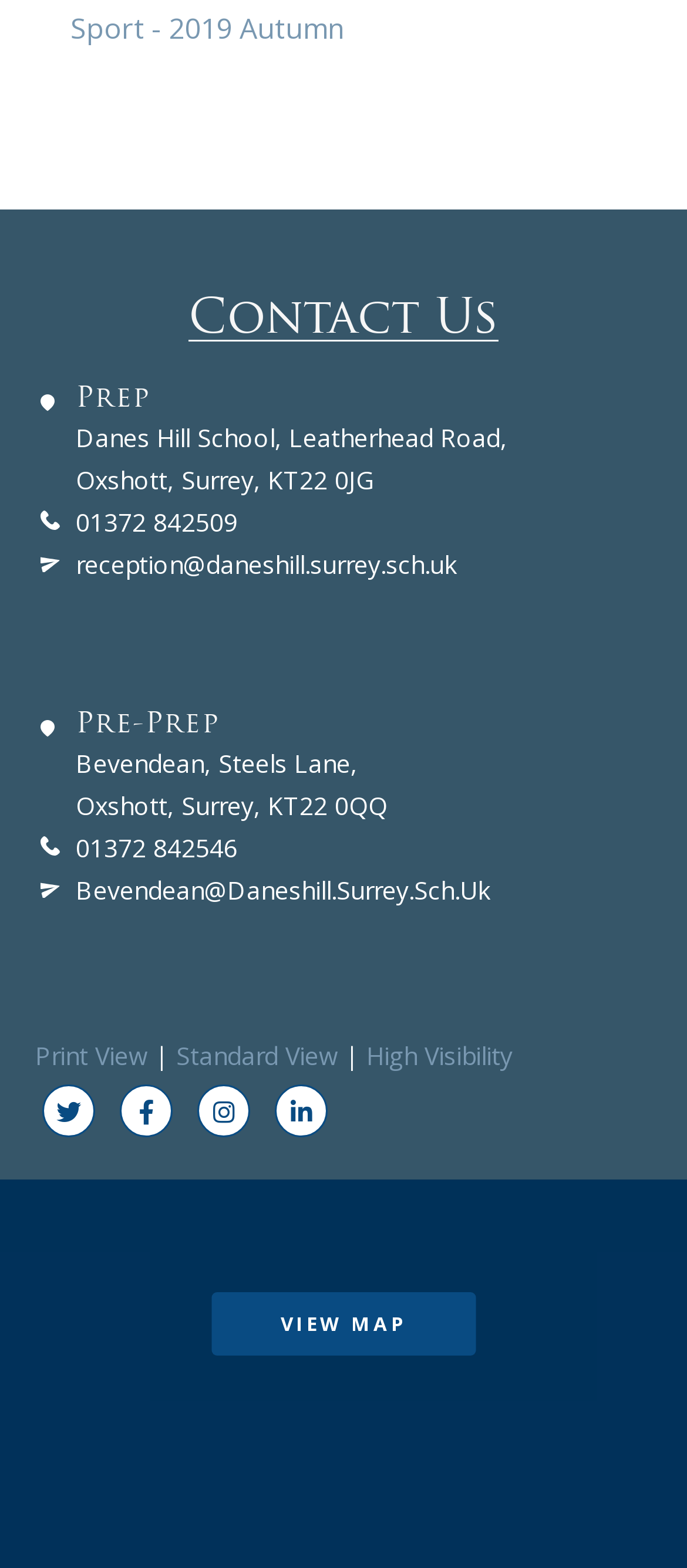Predict the bounding box coordinates of the UI element that matches this description: "Sport - 2019 Autumn". The coordinates should be in the format [left, top, right, bottom] with each value between 0 and 1.

[0.103, 0.006, 0.503, 0.03]